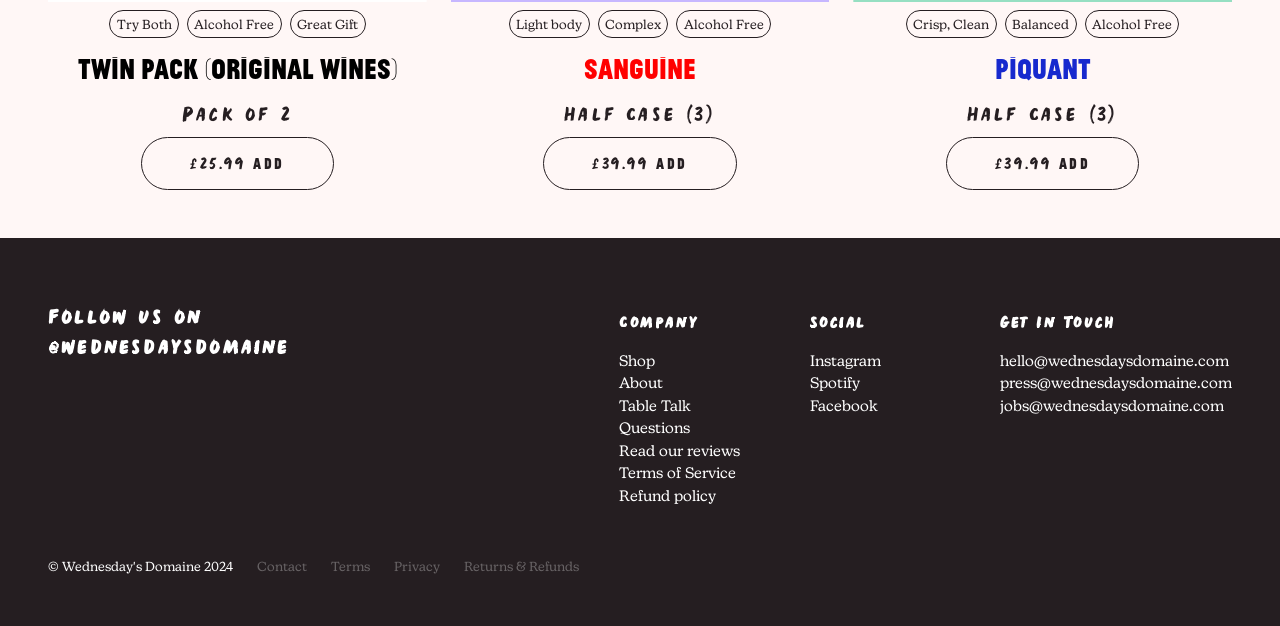Please identify the bounding box coordinates of the element's region that I should click in order to complete the following instruction: "Add Twin Pack (Original Wines) to cart". The bounding box coordinates consist of four float numbers between 0 and 1, i.e., [left, top, right, bottom].

[0.11, 0.219, 0.261, 0.303]